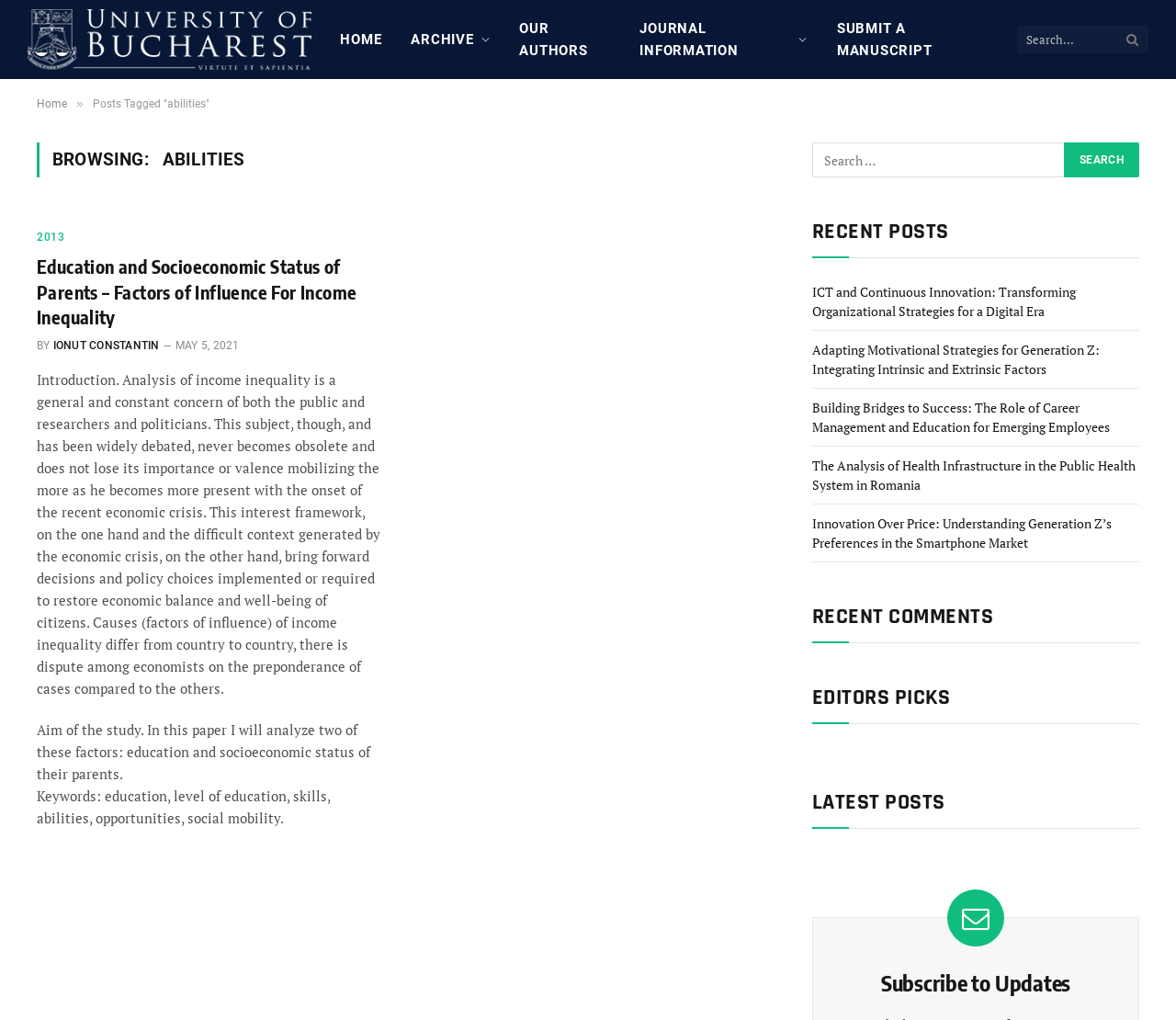Provide the bounding box coordinates for the area that should be clicked to complete the instruction: "Go to the home page".

[0.277, 0.0, 0.337, 0.077]